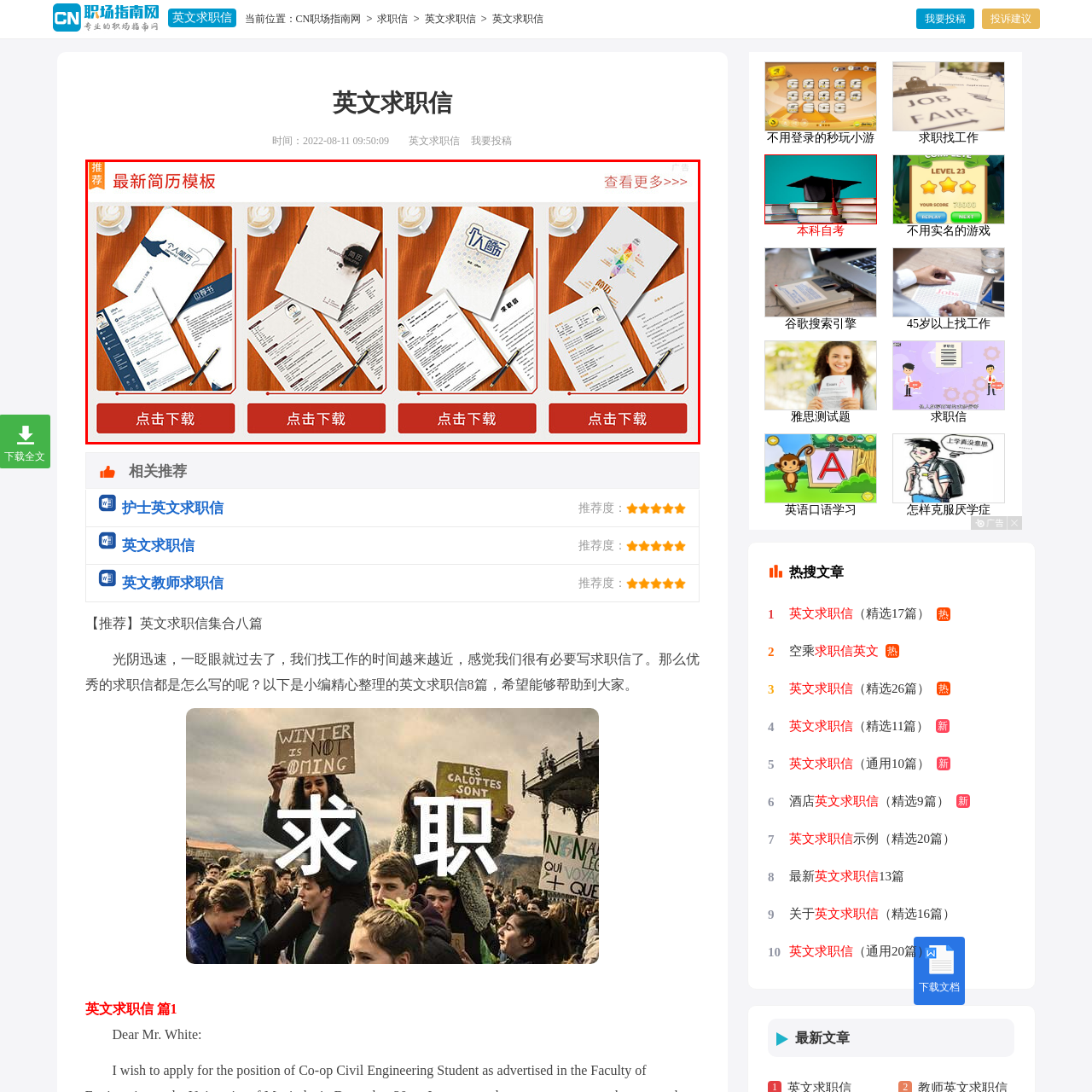Detail the scene within the red-bordered box in the image, including all relevant features and actions.

The image features a selection of four professional resume templates laid out on a wooden table, accompanied by a cup of coffee. Each template showcases a distinct design, emphasizing originality and professionalism, suitable for job applications. Below each template, there are bold red buttons labeled "点击下载," which translates to "Click to Download," inviting users to download these customized resumes. The overall aesthetic communicates a modern approach to job applications, tailored to help individuals stand out in their job search. The header above the templates indicates that these are the "Newest Resume Templates," highlighting their relevance and attractiveness to job seekers.